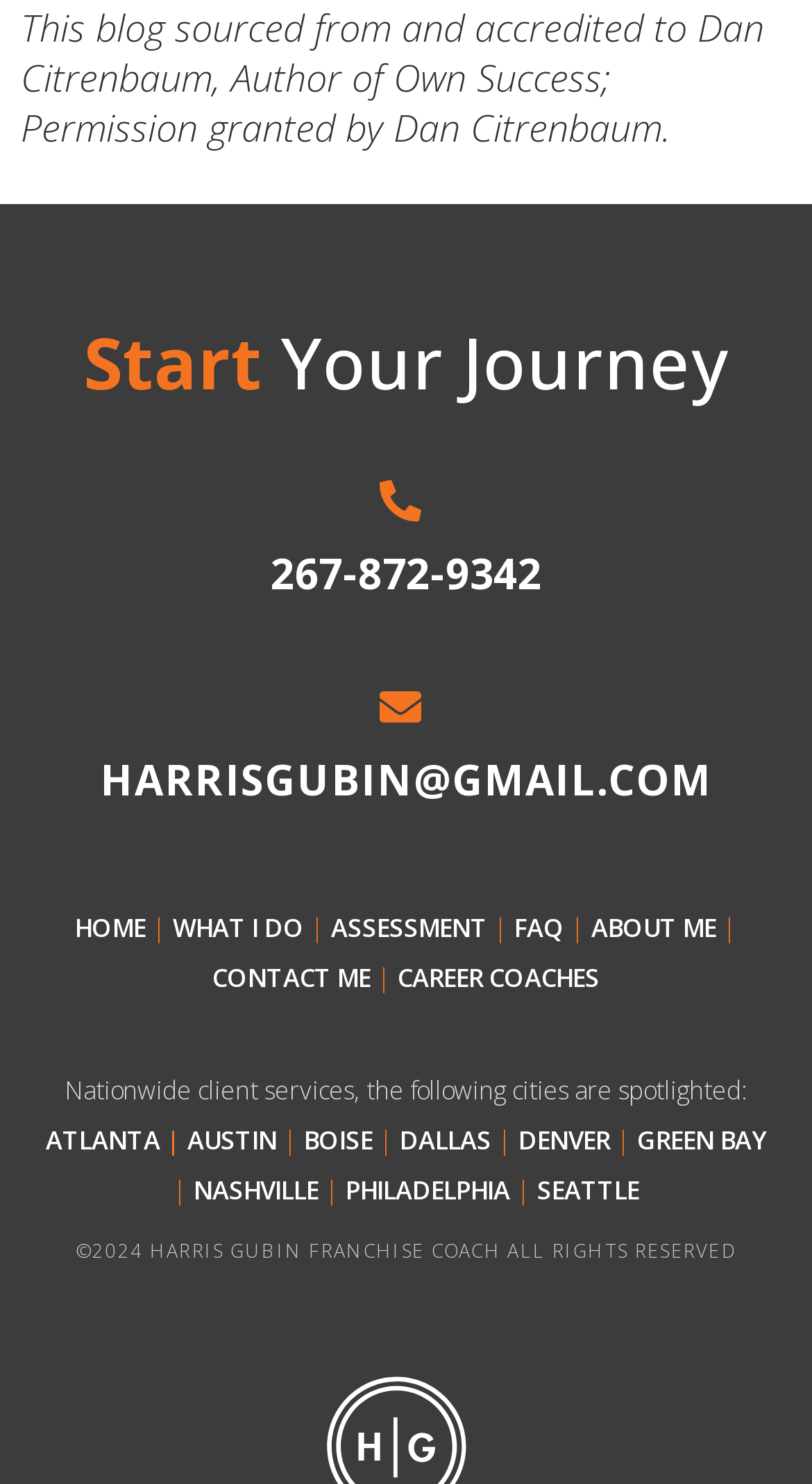Show the bounding box coordinates for the HTML element as described: "Israeli ethnic cleansing in Gaza".

None